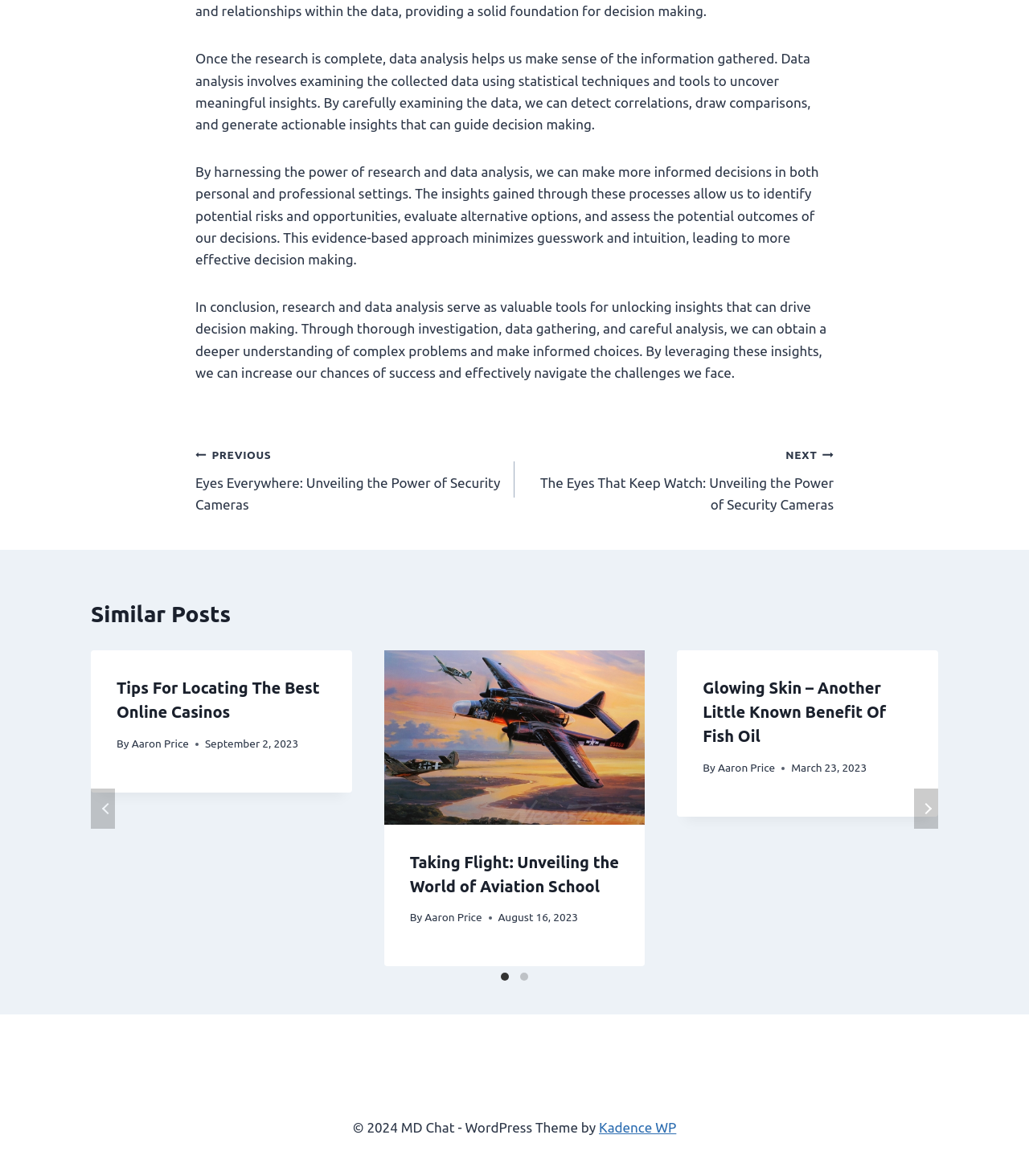How many carousel pages are there?
Refer to the screenshot and respond with a concise word or phrase.

2